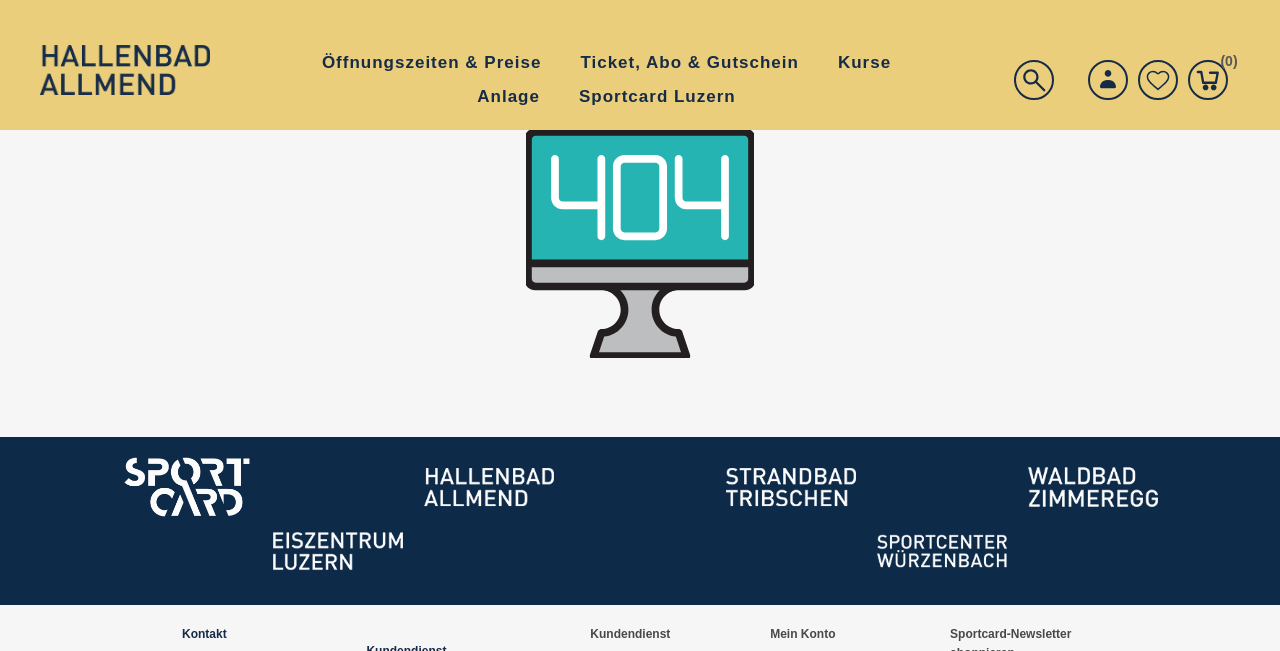Please mark the clickable region by giving the bounding box coordinates needed to complete this instruction: "go to Persönliches Menü".

[0.85, 0.093, 0.881, 0.154]